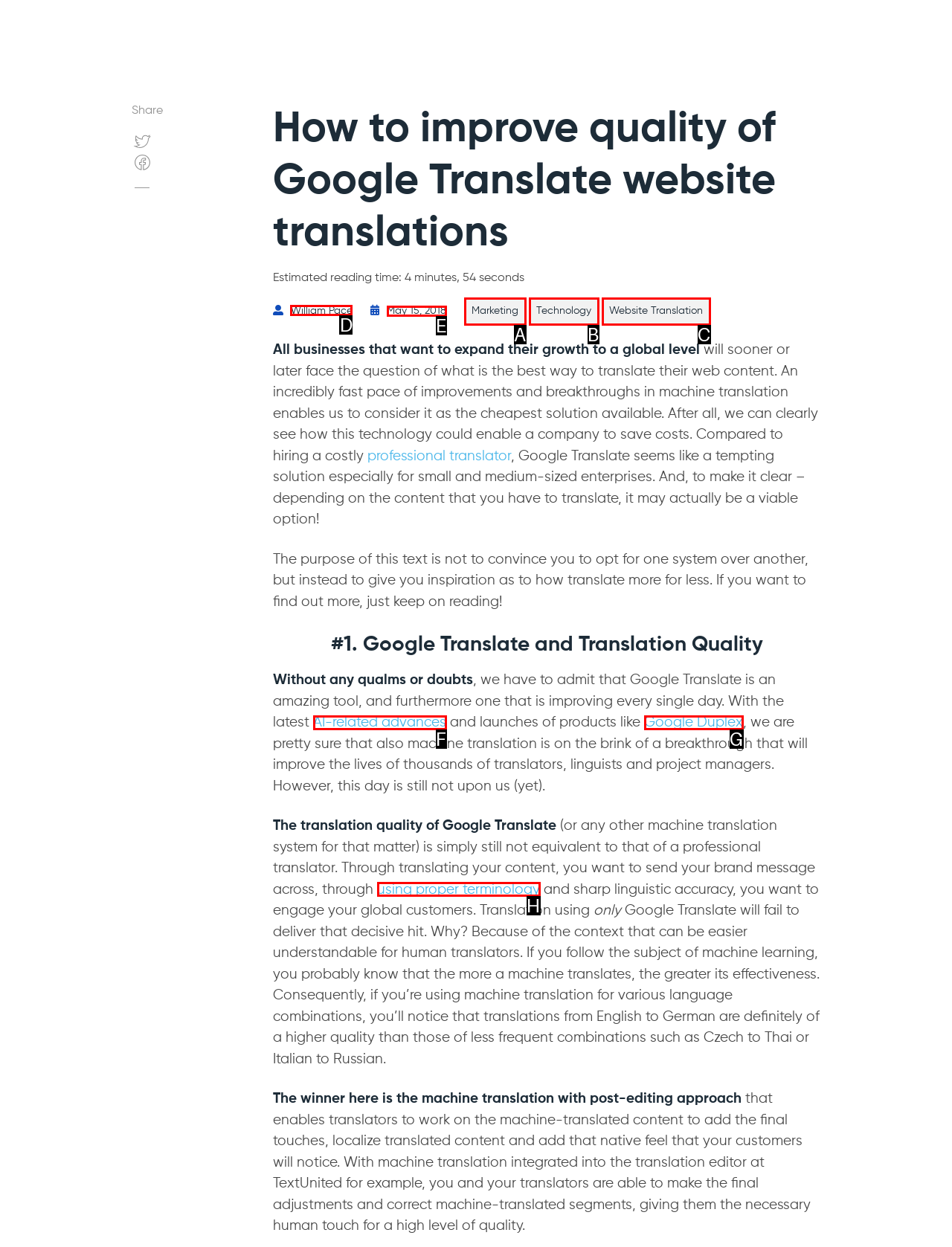For the given instruction: go to previous page, determine which boxed UI element should be clicked. Answer with the letter of the corresponding option directly.

None